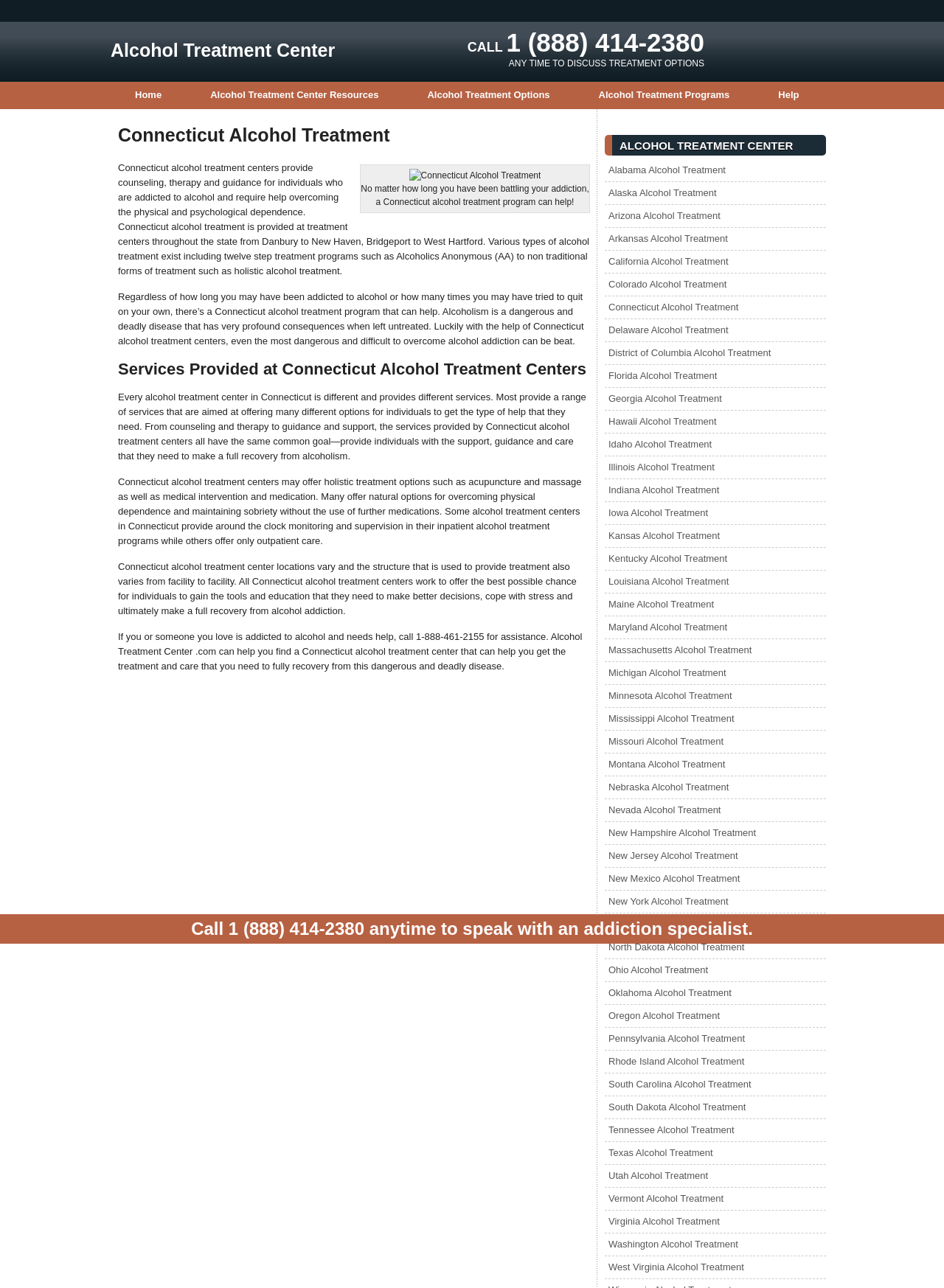Please provide the bounding box coordinates for the element that needs to be clicked to perform the following instruction: "Click the 'Connecticut Alcohol Treatment' link". The coordinates should be given as four float numbers between 0 and 1, i.e., [left, top, right, bottom].

[0.645, 0.234, 0.782, 0.243]